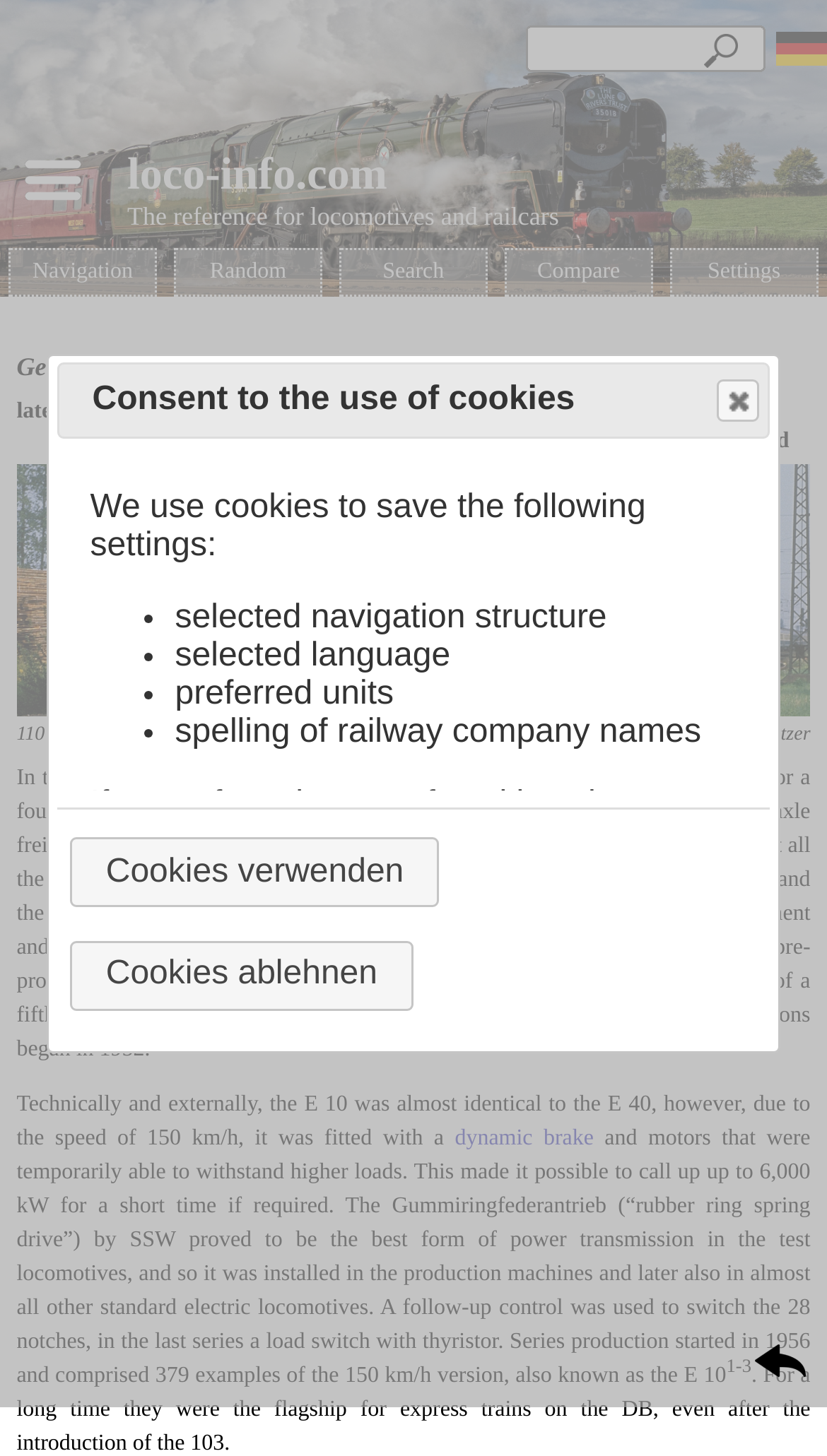Identify the bounding box coordinates for the element you need to click to achieve the following task: "Click the image of 110 476 in August 1991 in Appenweiler". The coordinates must be four float values ranging from 0 to 1, formatted as [left, top, right, bottom].

[0.02, 0.319, 0.98, 0.491]